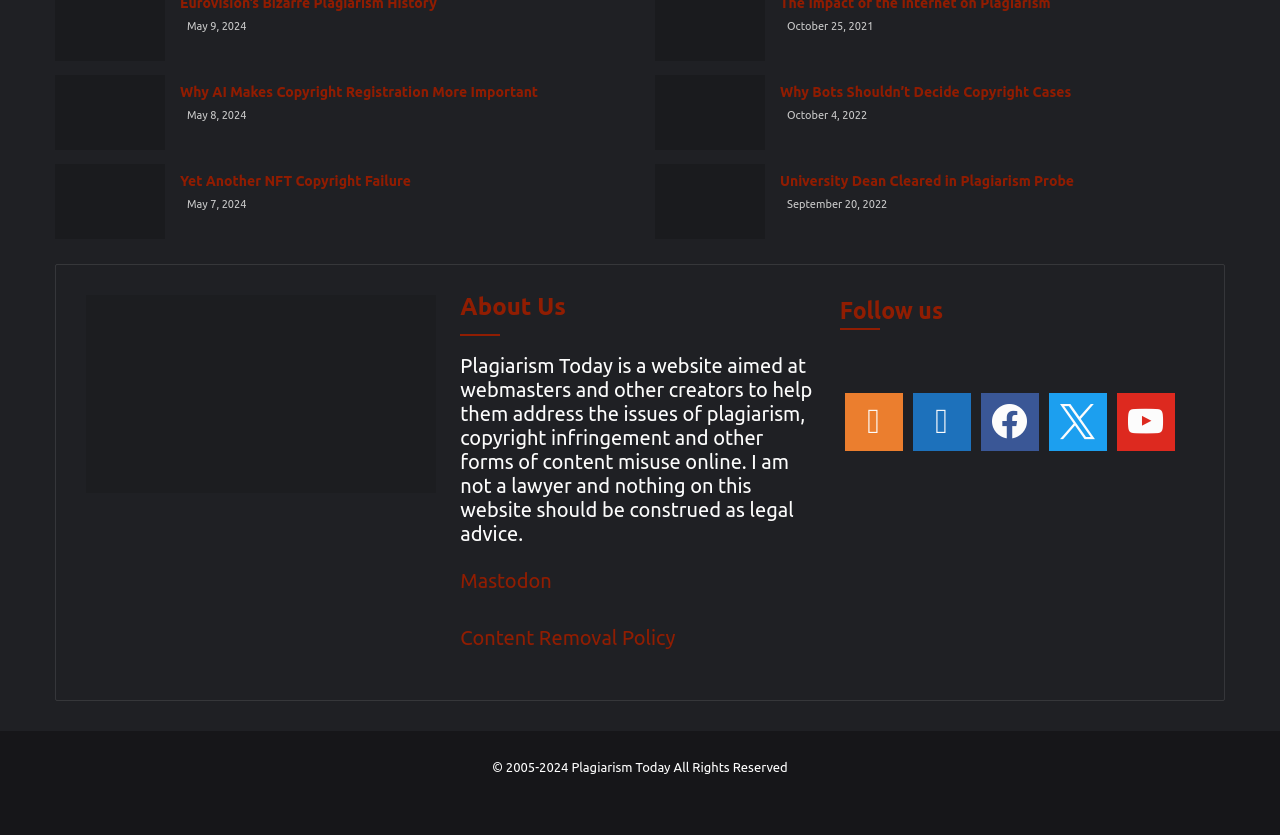What is the date of the latest article?
Can you offer a detailed and complete answer to this question?

I found the latest article date by looking at the topmost StaticText element with the date 'May 9, 2024'.